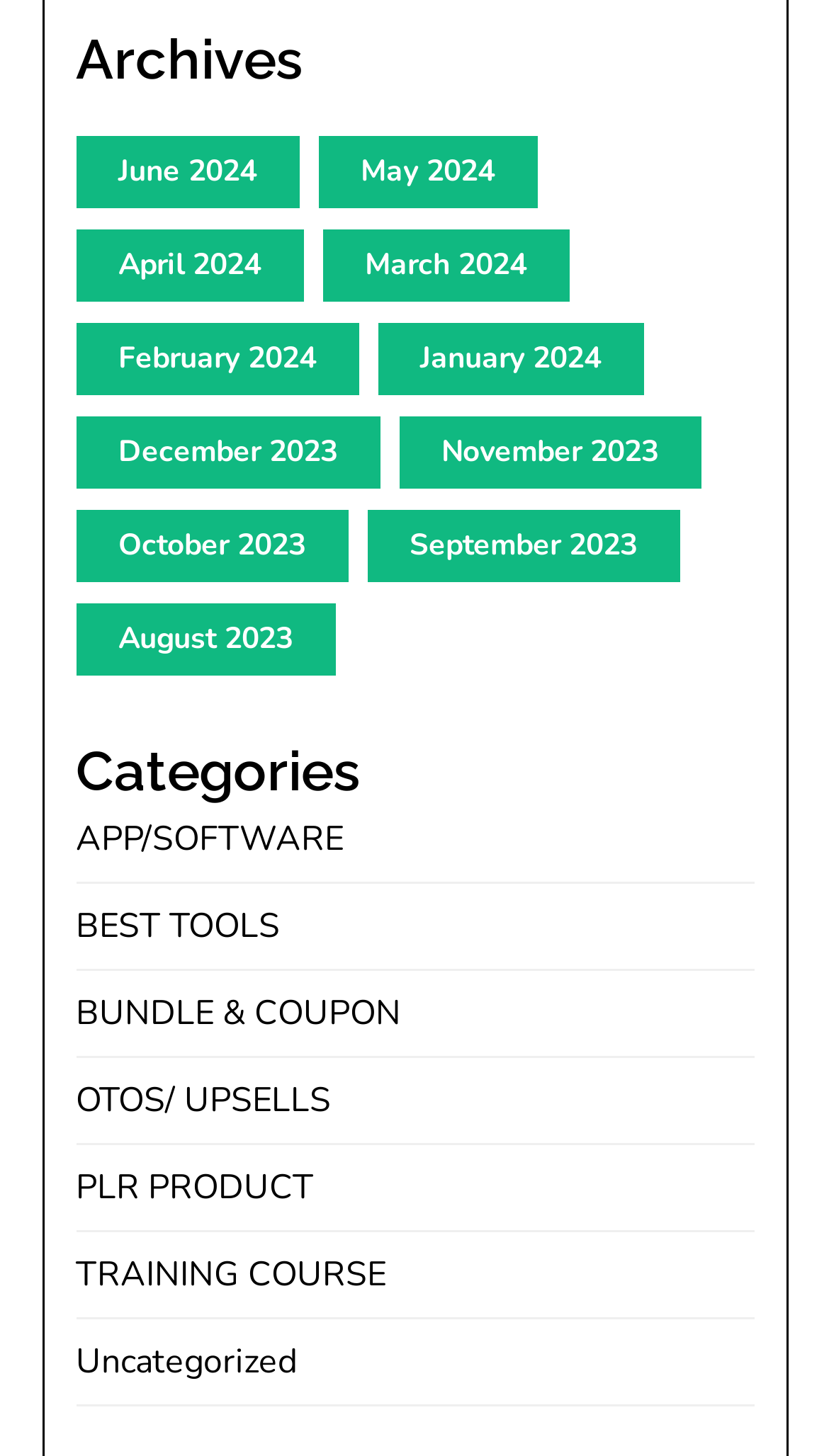Locate the bounding box coordinates of the clickable area to execute the instruction: "Contact us". Provide the coordinates as four float numbers between 0 and 1, represented as [left, top, right, bottom].

None